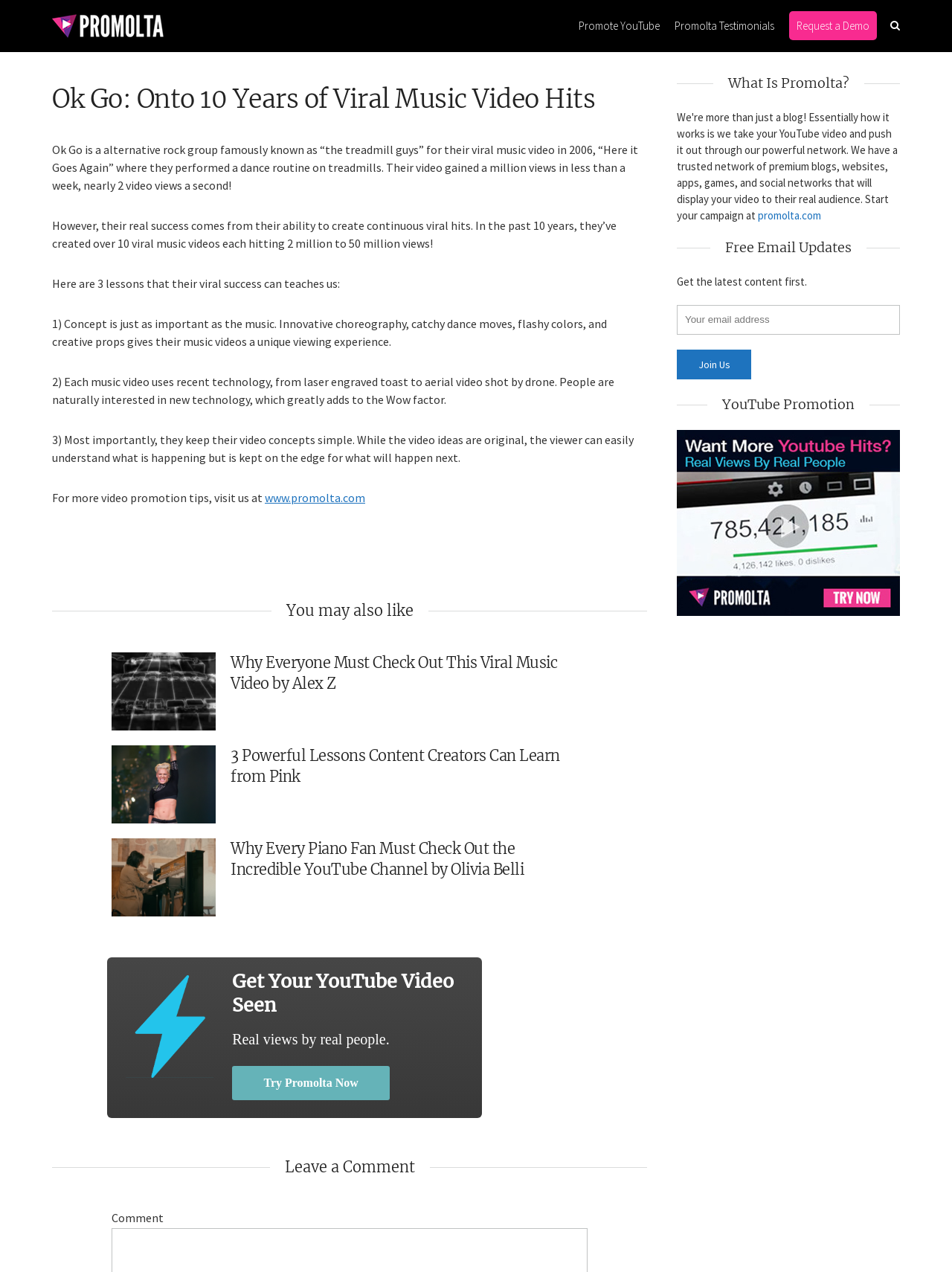Respond to the question below with a single word or phrase:
What is the topic of the article 'Why Everyone Must Check Out This Viral Music Video by Alex Z'?

Viral music video